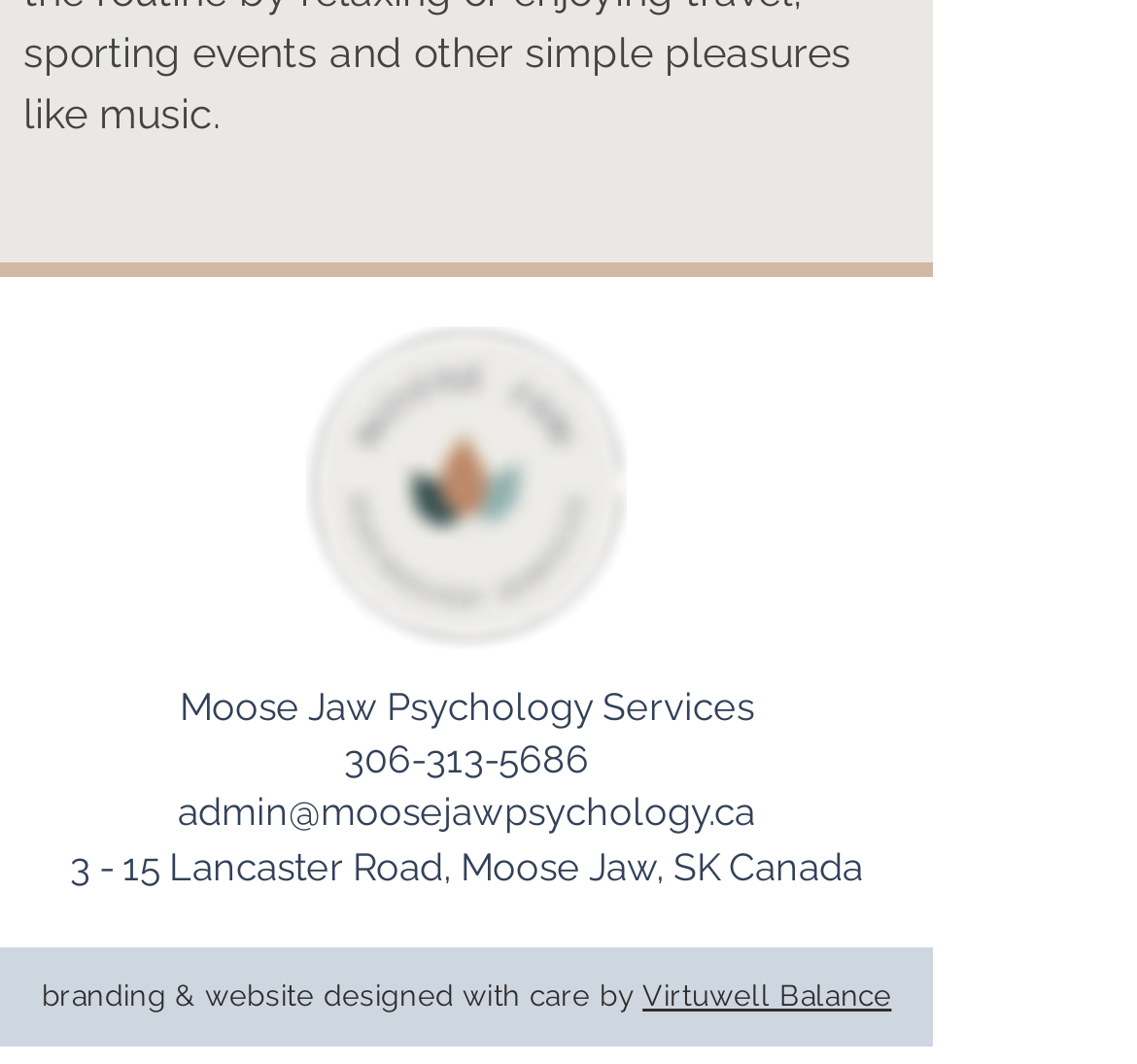Please find the bounding box for the following UI element description. Provide the coordinates in (top-left x, top-left y, bottom-right x, bottom-right y) format, with values between 0 and 1: 306-313-5686

[0.303, 0.694, 0.518, 0.735]